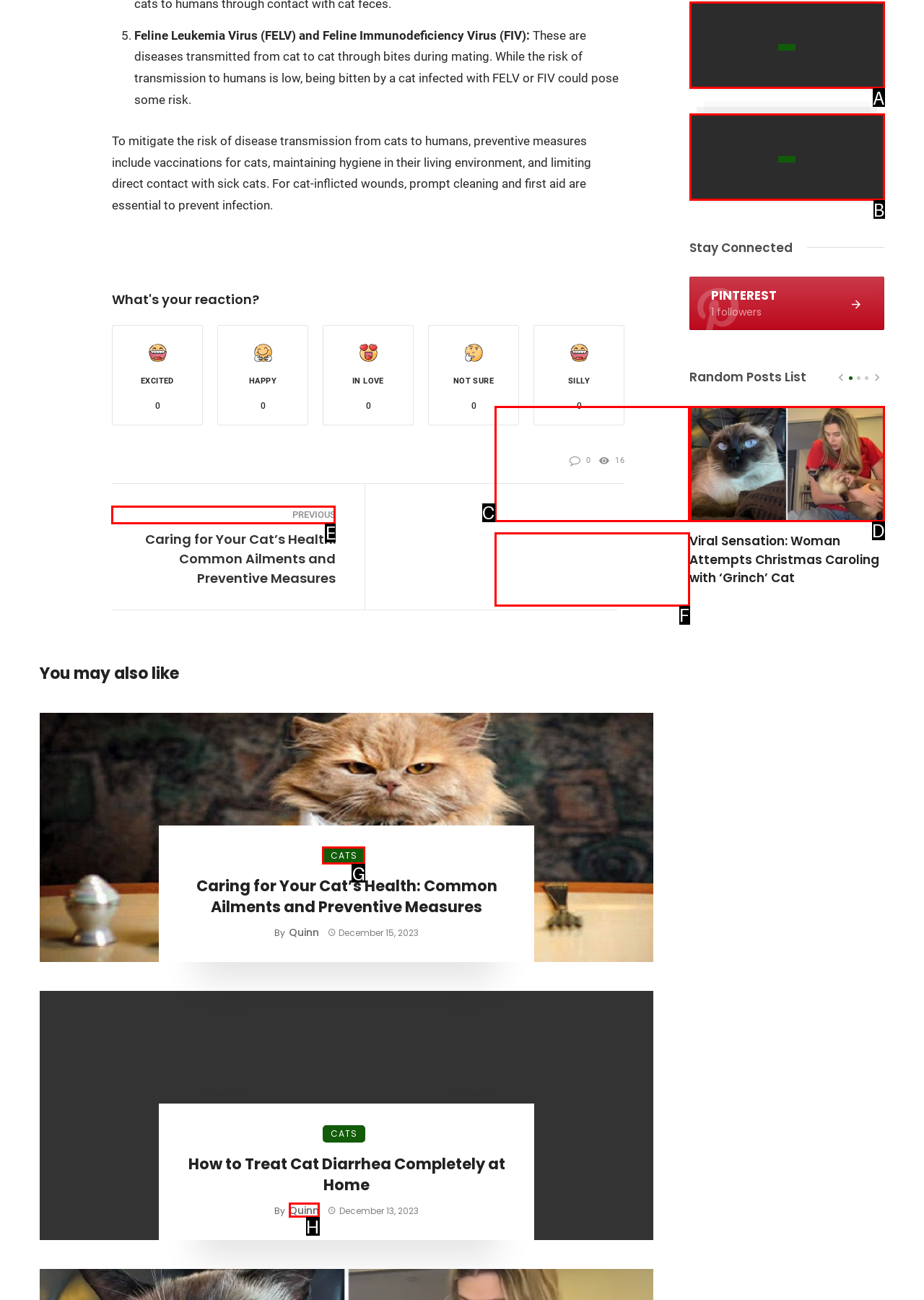Determine which HTML element to click for this task: Click on the 'PREVIOUS' link Provide the letter of the selected choice.

E